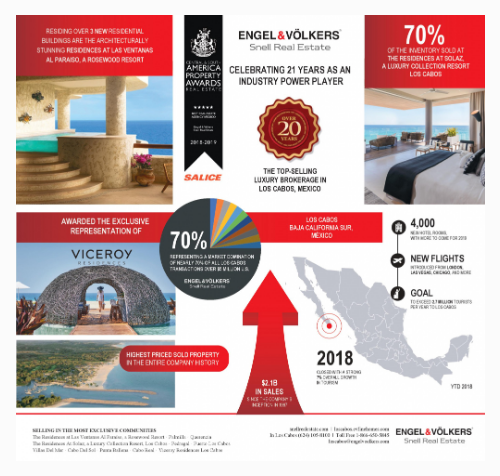Refer to the image and provide an in-depth answer to the question:
What is the total sales amount achieved by Engel & Völkers since its inception?

The caption specifies that Engel & Völkers has successfully closed over $2.1 billion in sales since its inception, highlighting its operational success in the luxury real estate market.